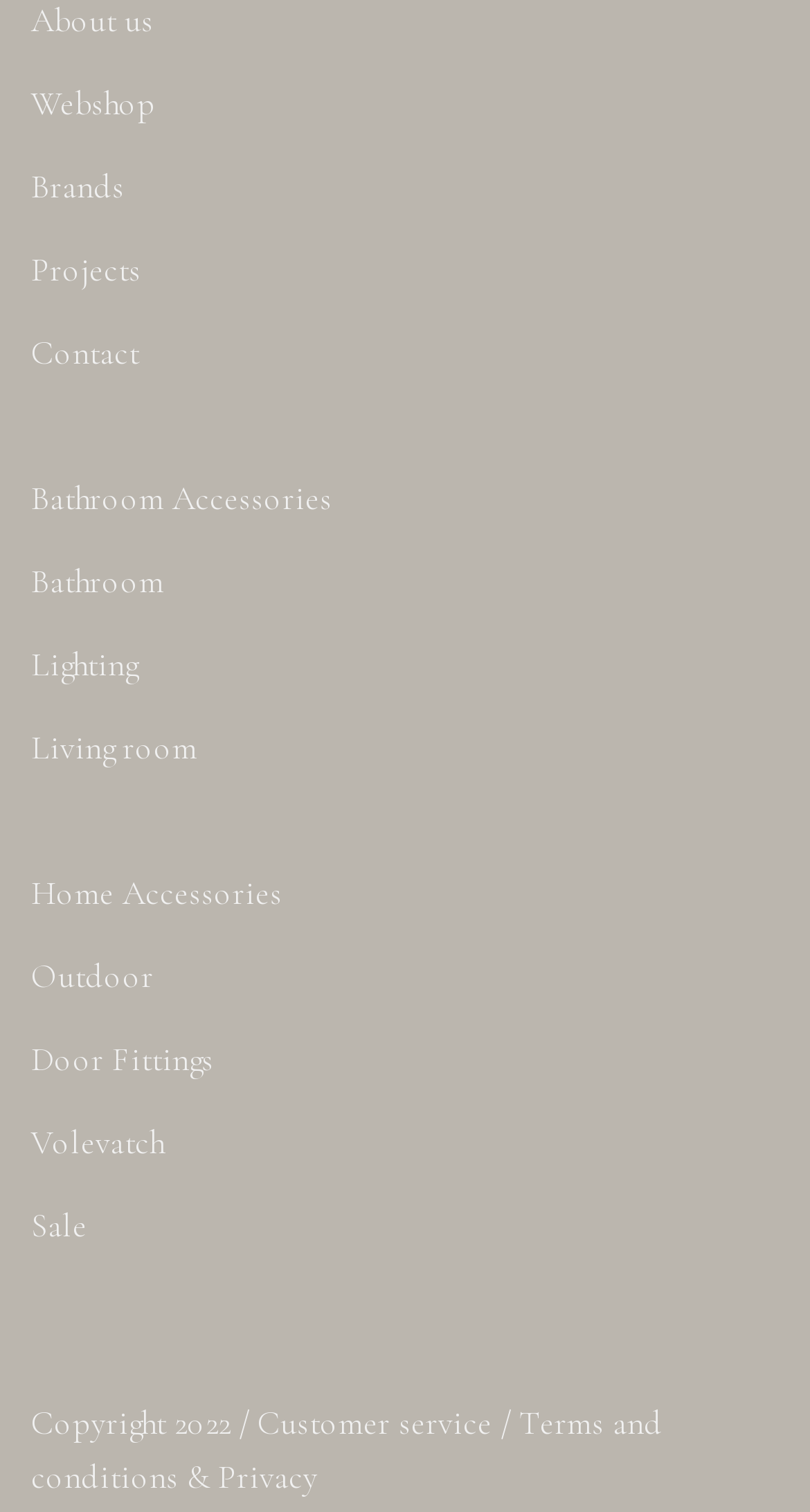Provide a brief response to the question using a single word or phrase: 
What is the last link on the webpage?

Terms and conditions & Privacy